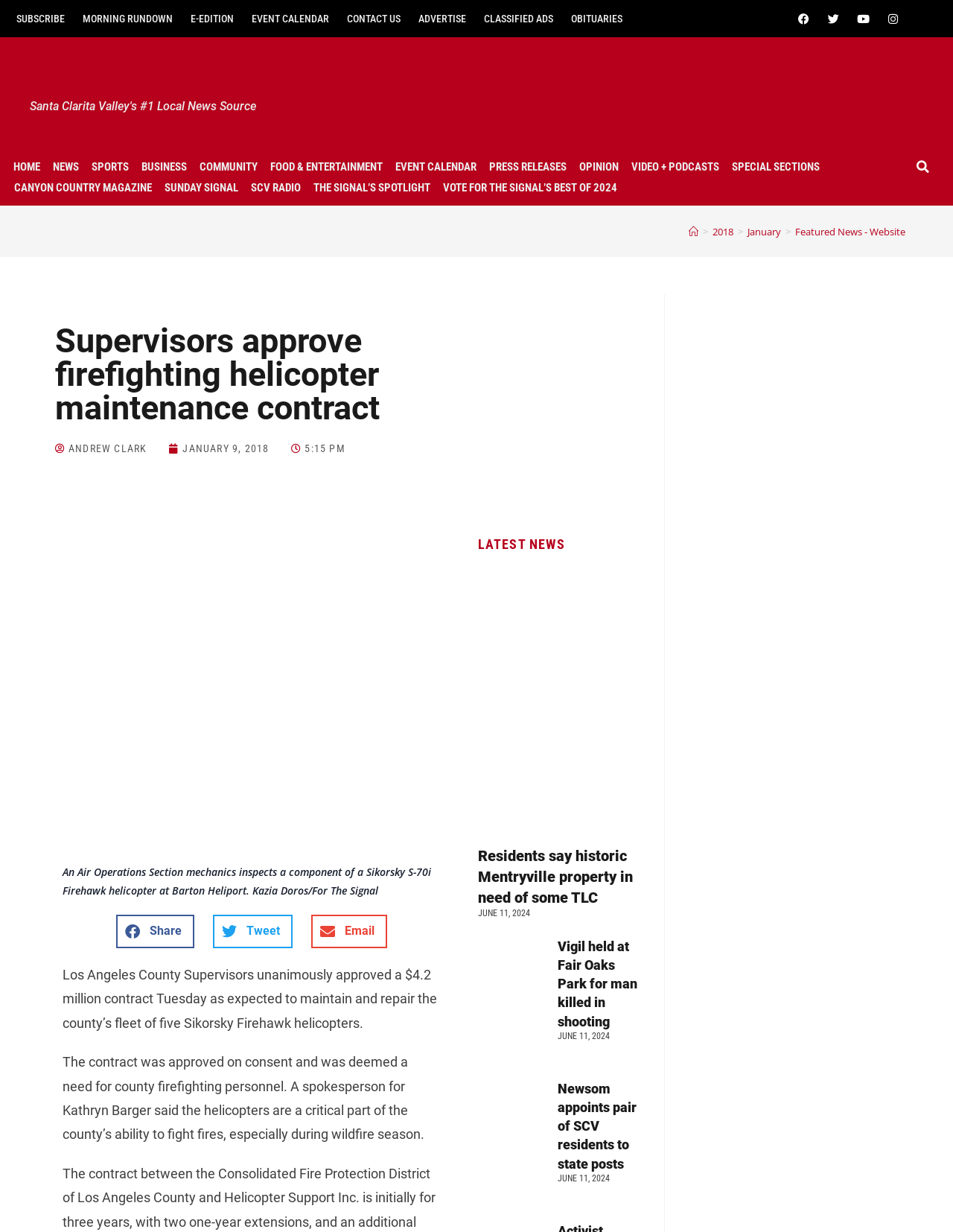Can you find the bounding box coordinates for the UI element given this description: "Featured News - Website"? Provide the coordinates as four float numbers between 0 and 1: [left, top, right, bottom].

[0.834, 0.183, 0.95, 0.193]